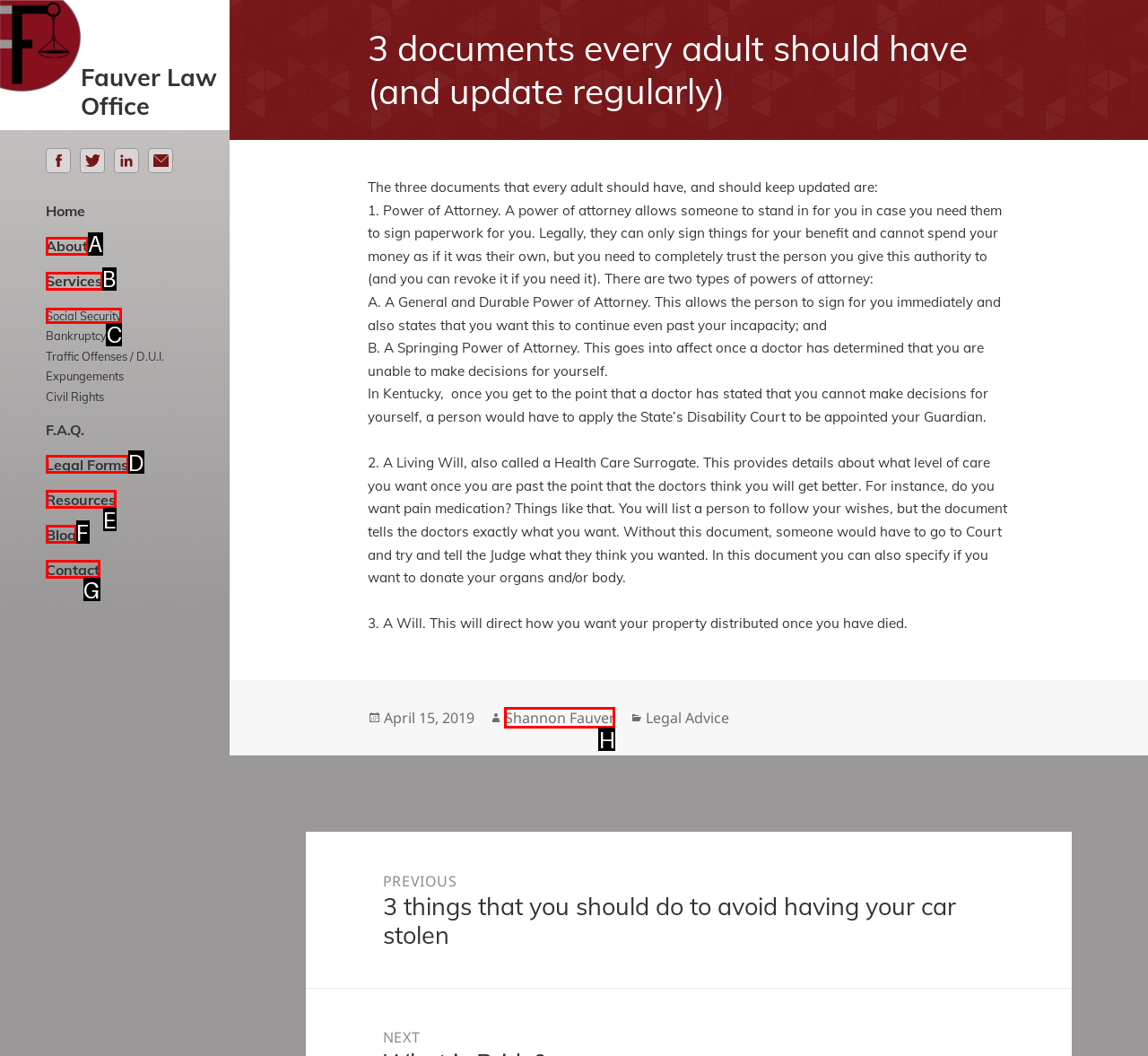Point out the specific HTML element to click to complete this task: Learn more about 'Social Security' Reply with the letter of the chosen option.

C